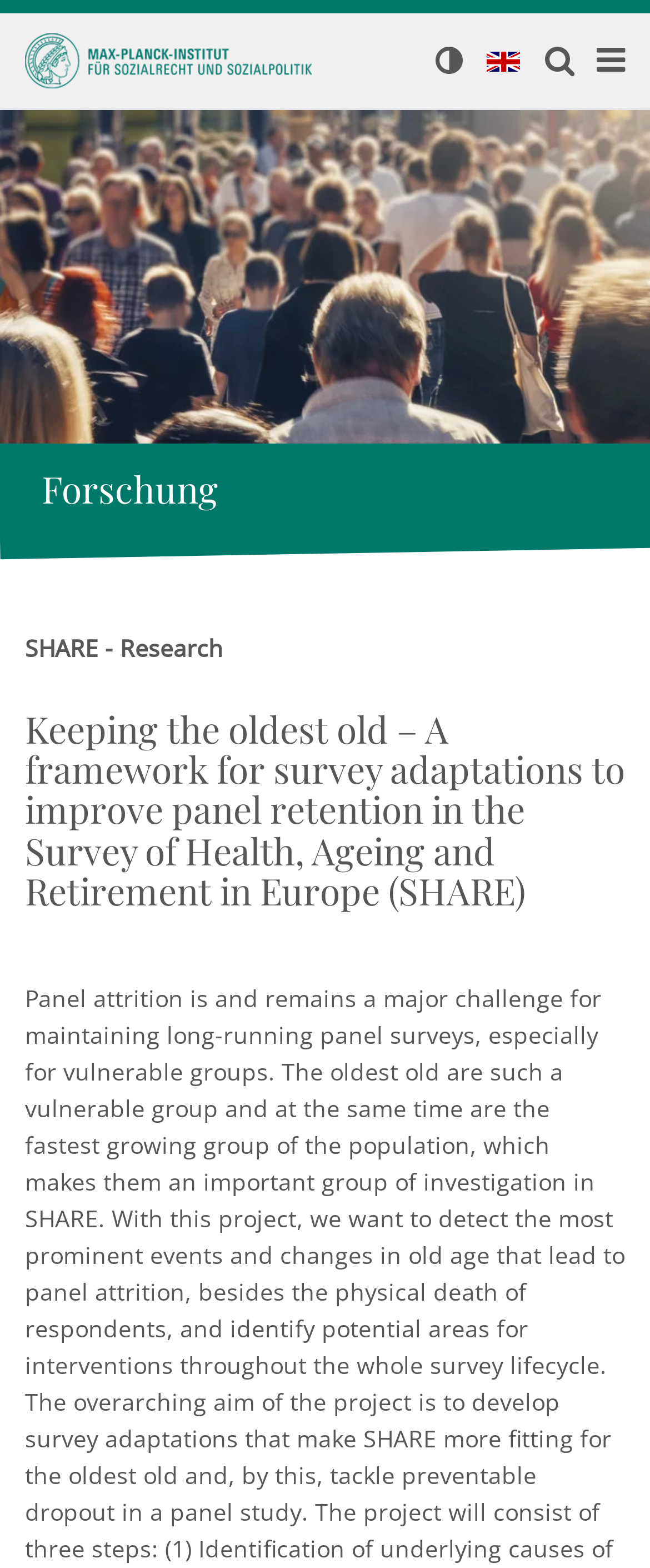Given the element description Kontrast, identify the bounding box coordinates for the UI element on the webpage screenshot. The format should be (top-left x, top-left y, bottom-right x, bottom-right y), with values between 0 and 1.

[0.67, 0.03, 0.711, 0.05]